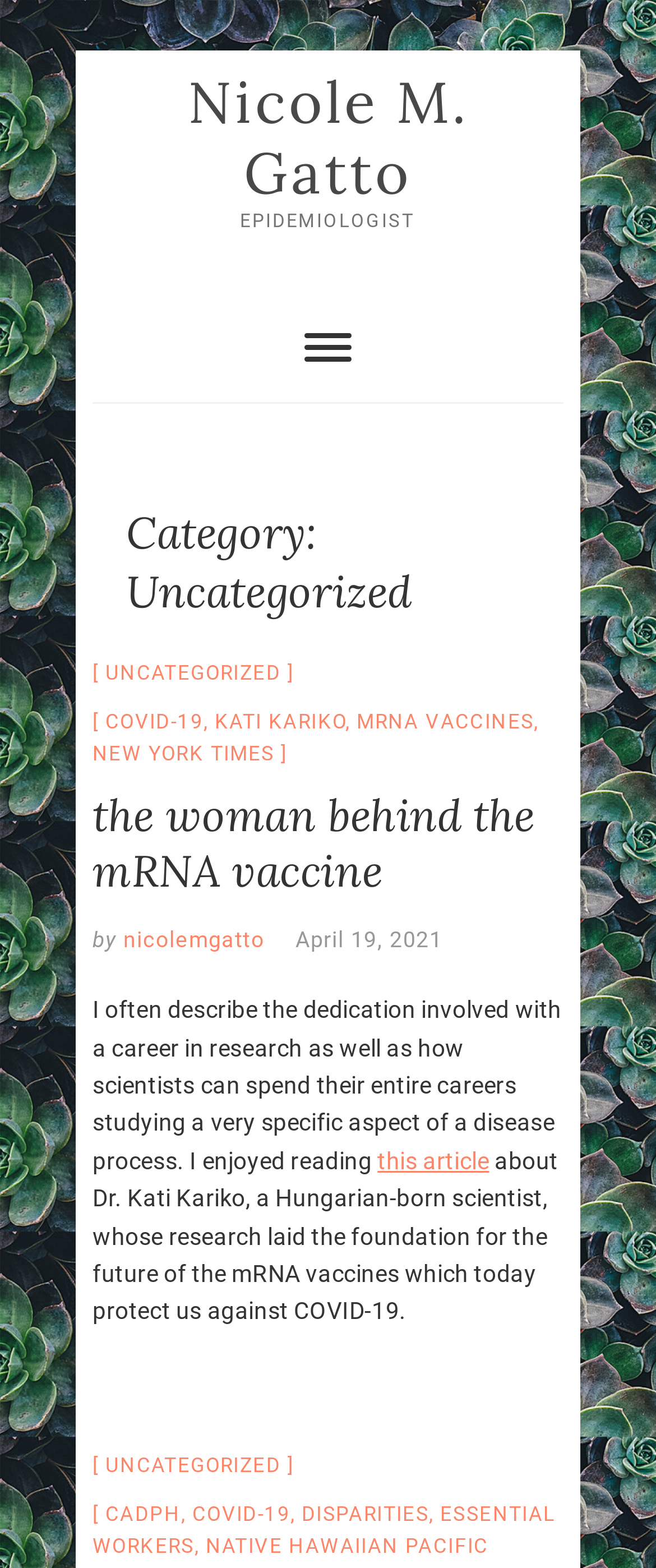Please specify the bounding box coordinates for the clickable region that will help you carry out the instruction: "Click on the 'COVID-19' link".

[0.161, 0.453, 0.31, 0.468]